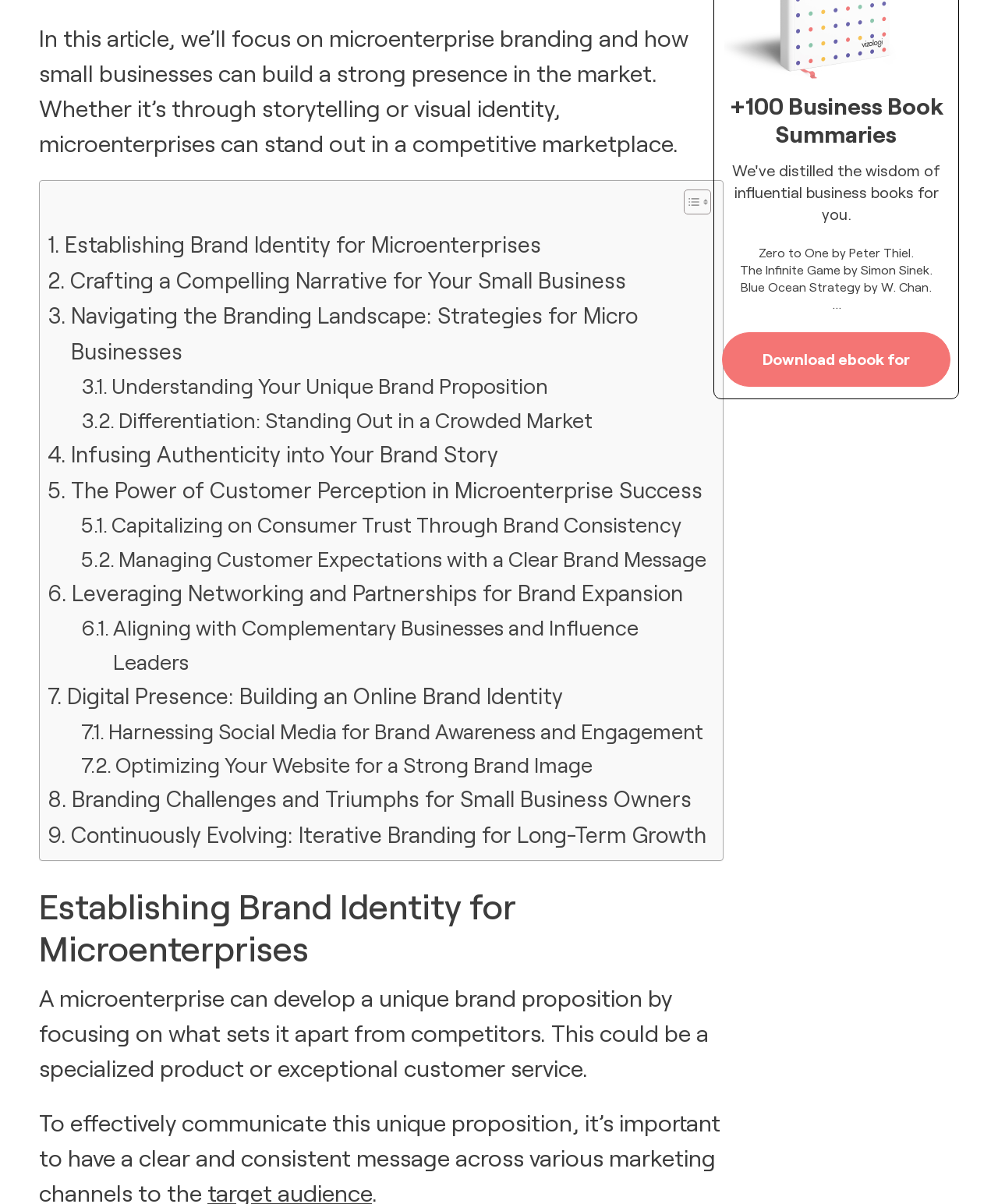Please determine the bounding box coordinates for the UI element described here. Use the format (top-left x, top-left y, bottom-right x, bottom-right y) with values bounded between 0 and 1: Toggle

[0.673, 0.157, 0.708, 0.188]